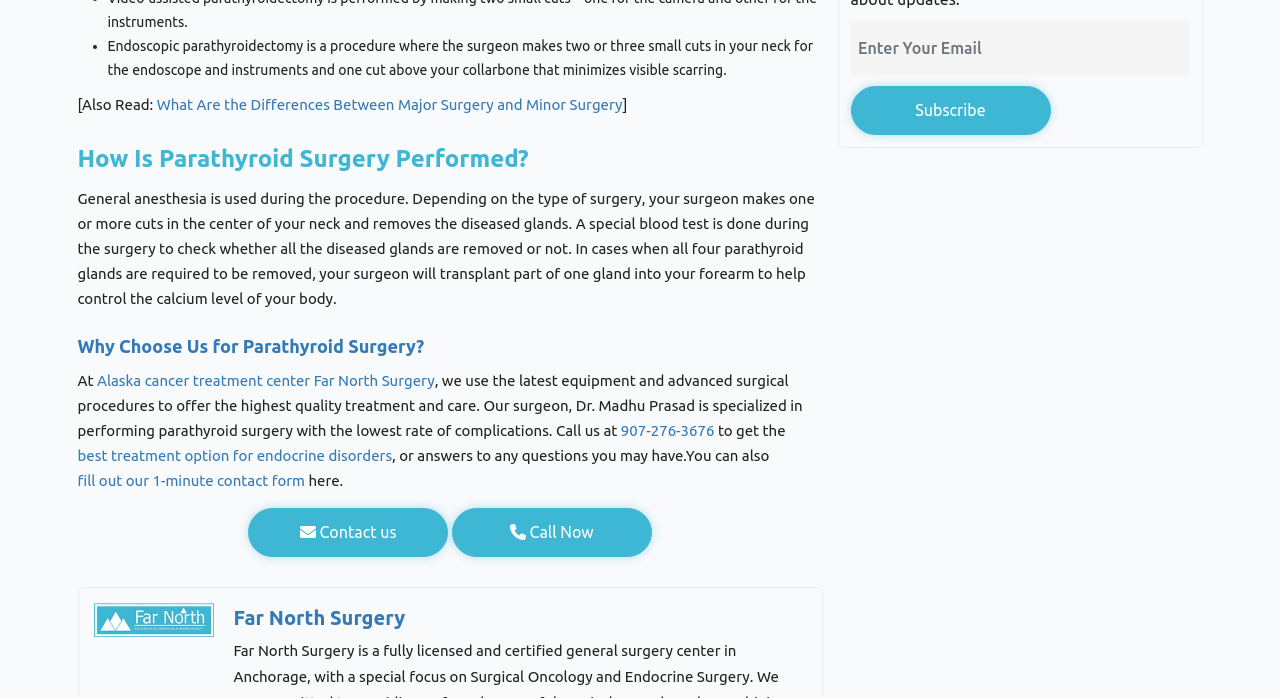Identify the coordinates of the bounding box for the element described below: "Contact us". Return the coordinates as four float numbers between 0 and 1: [left, top, right, bottom].

[0.194, 0.727, 0.35, 0.798]